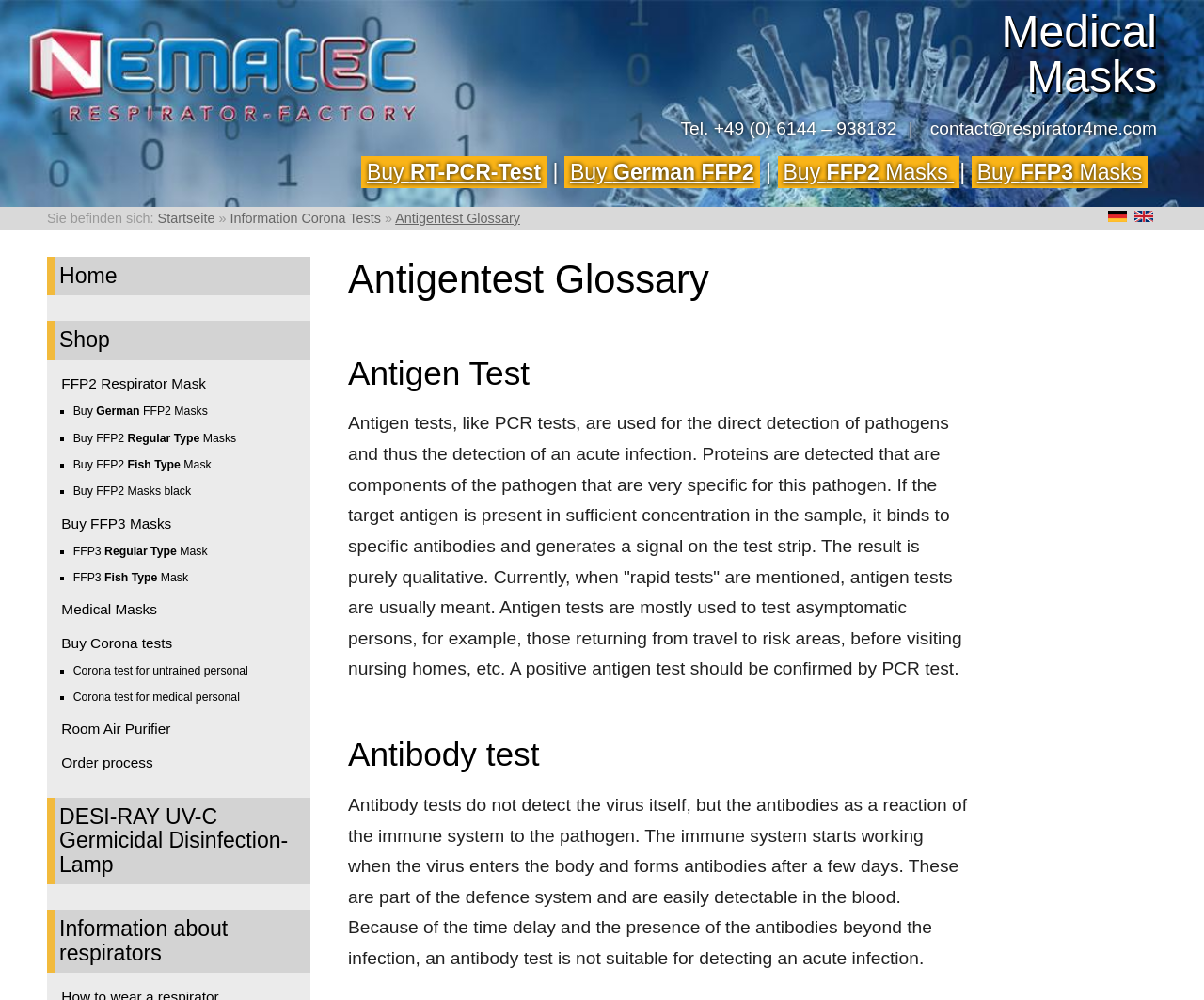Please reply to the following question using a single word or phrase: 
How can I contact the website owner?

Phone or email